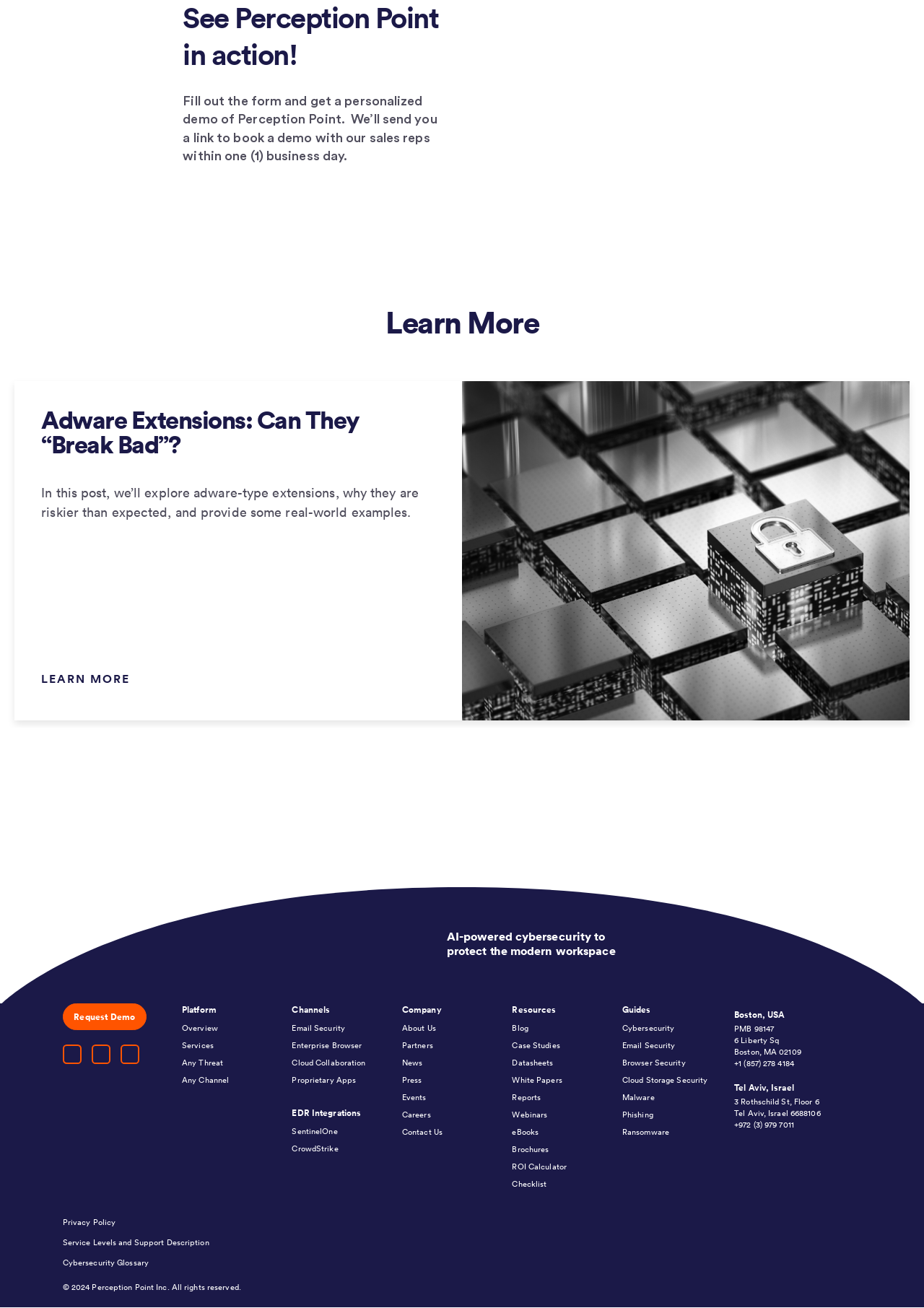Provide a brief response to the question below using a single word or phrase: 
What is the purpose of the 'Request Demo' button?

To request a demo